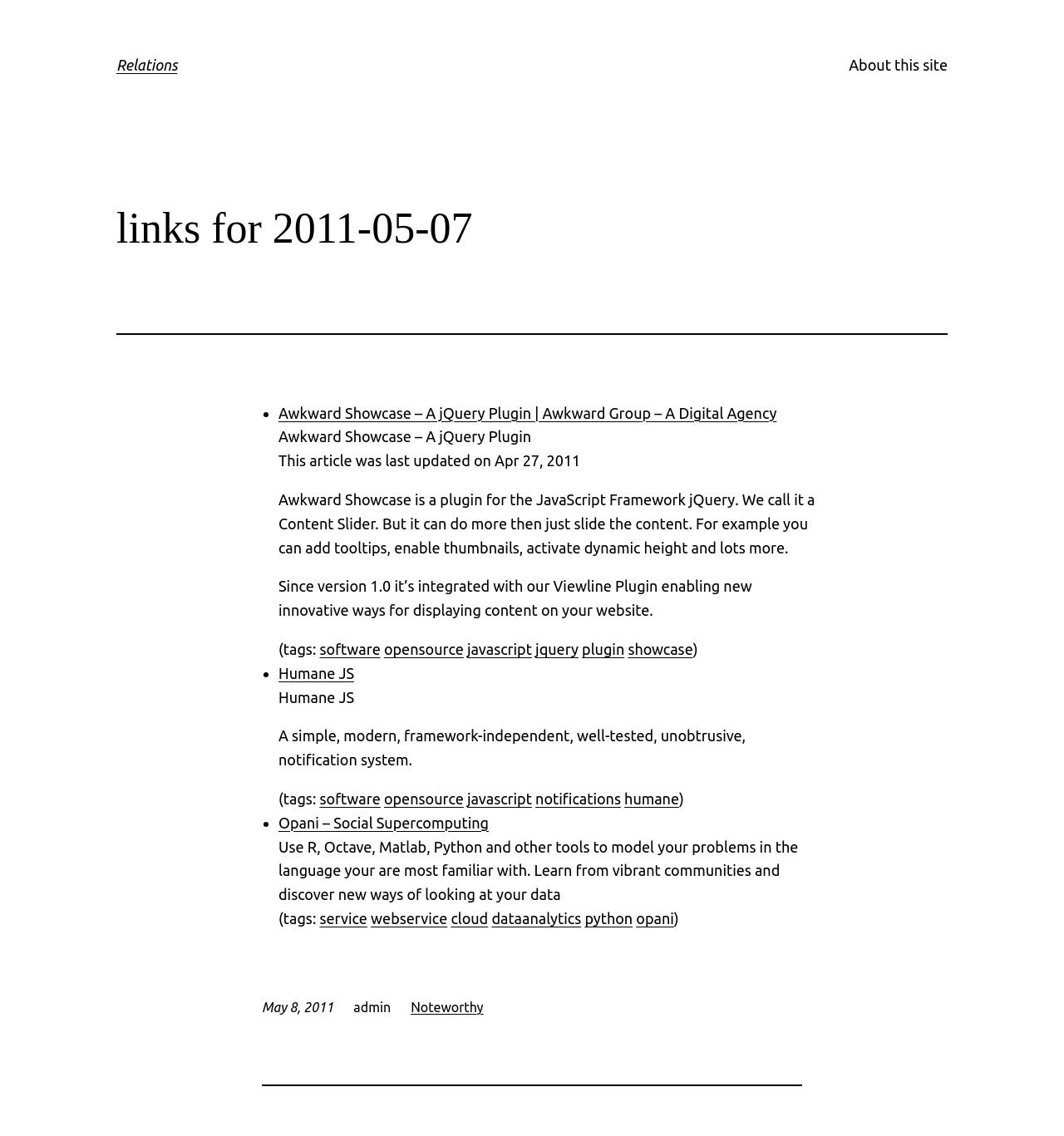Please determine the bounding box coordinates for the UI element described here. Use the format (top-left x, top-left y, bottom-right x, bottom-right y) with values bounded between 0 and 1: Humane JS

[0.262, 0.585, 0.333, 0.6]